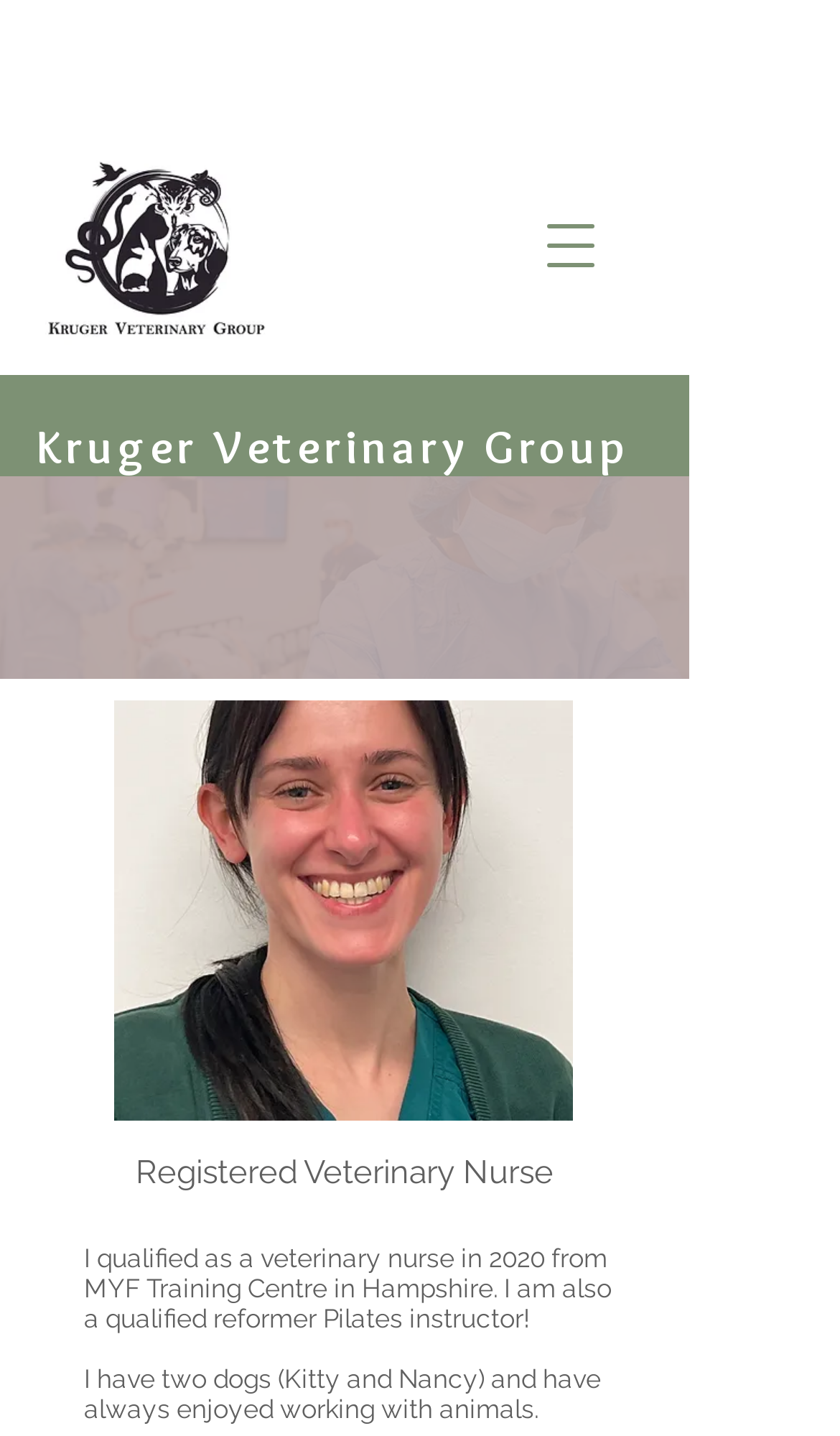What is the profession of Jemma Brett?
Use the screenshot to answer the question with a single word or phrase.

Veterinary Nurse